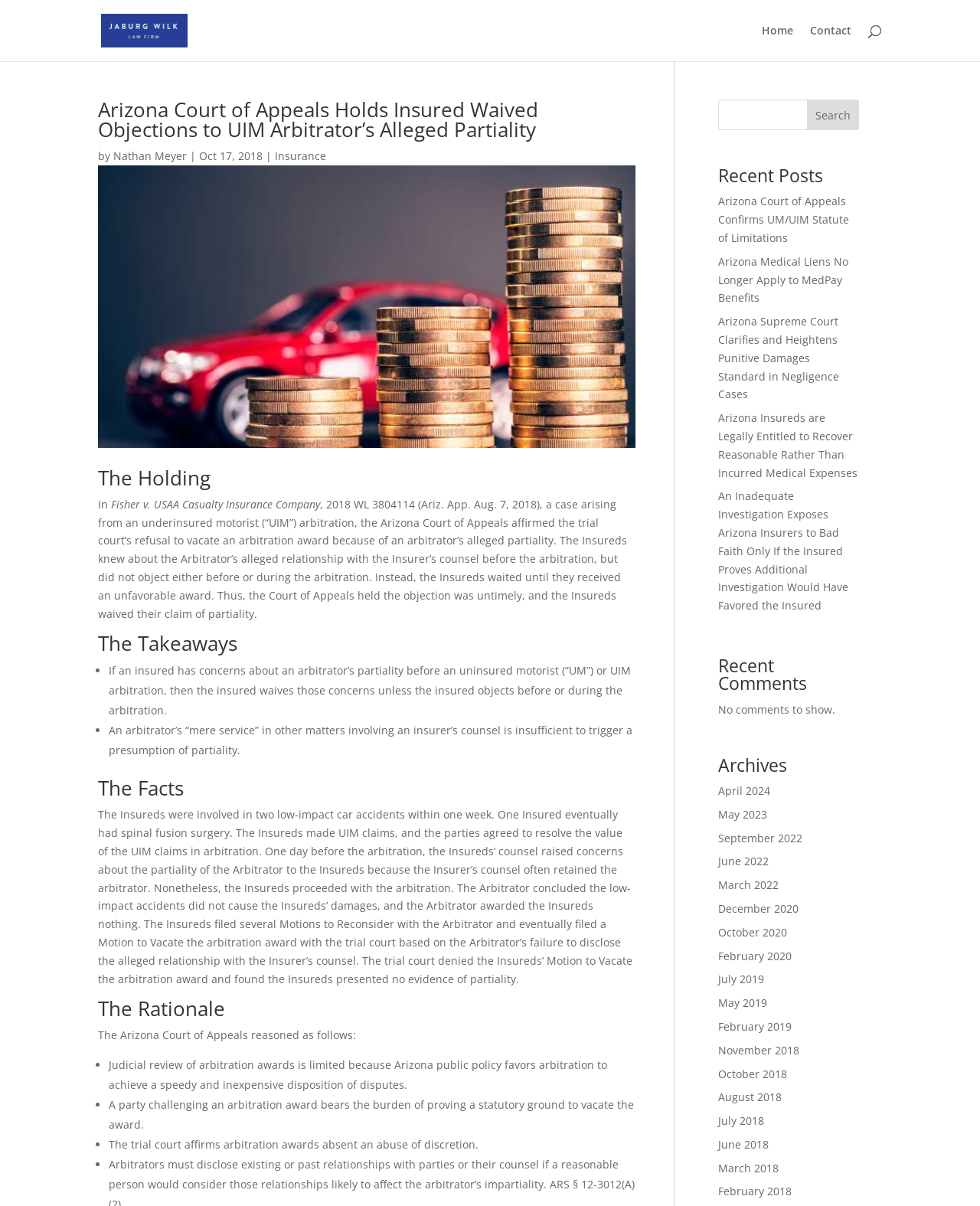Extract the primary headline from the webpage and present its text.

Arizona Court of Appeals Holds Insured Waived Objections to UIM Arbitrator’s Alleged Partiality